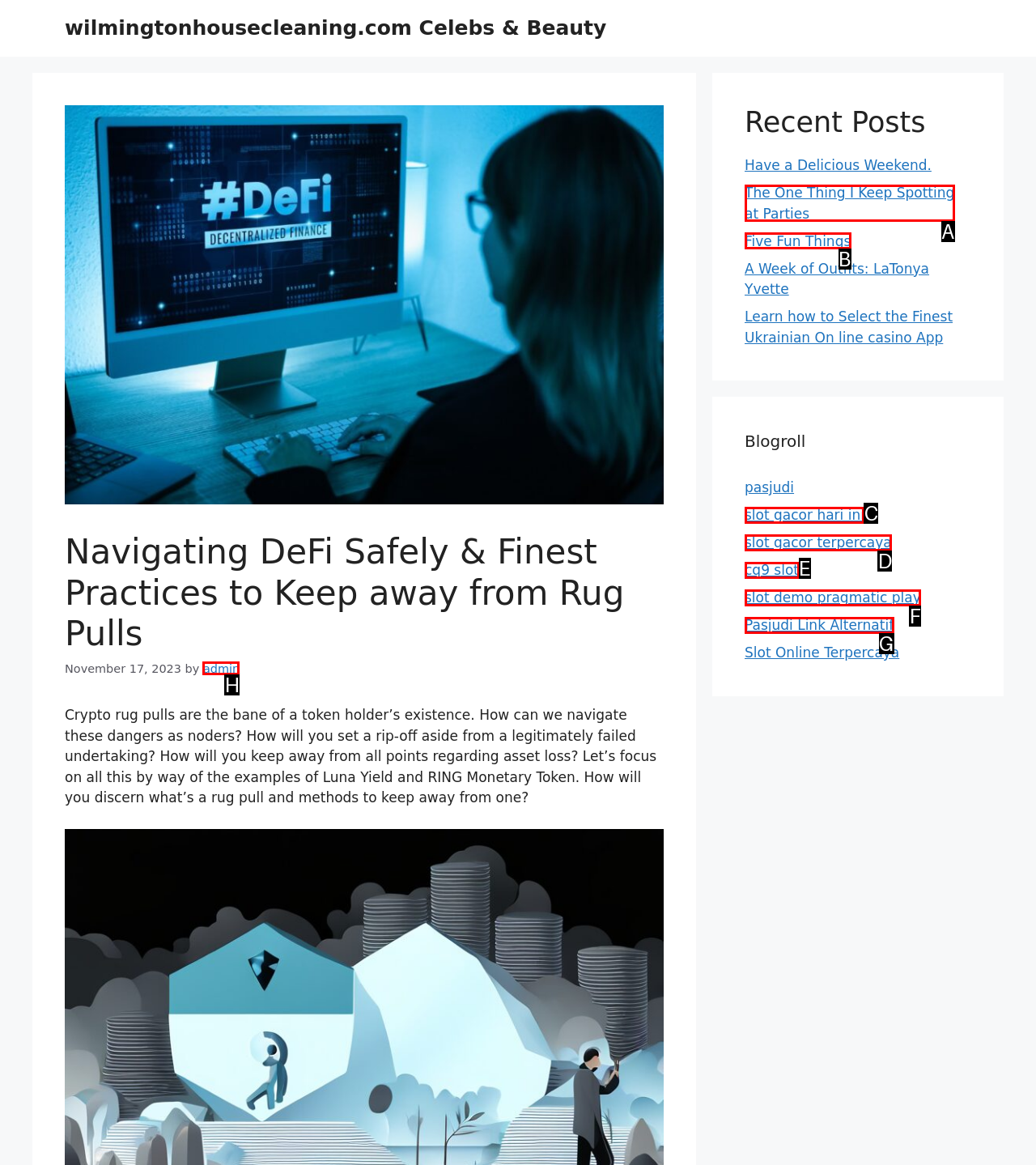Please identify the correct UI element to click for the task: Visit the admin's page Respond with the letter of the appropriate option.

H